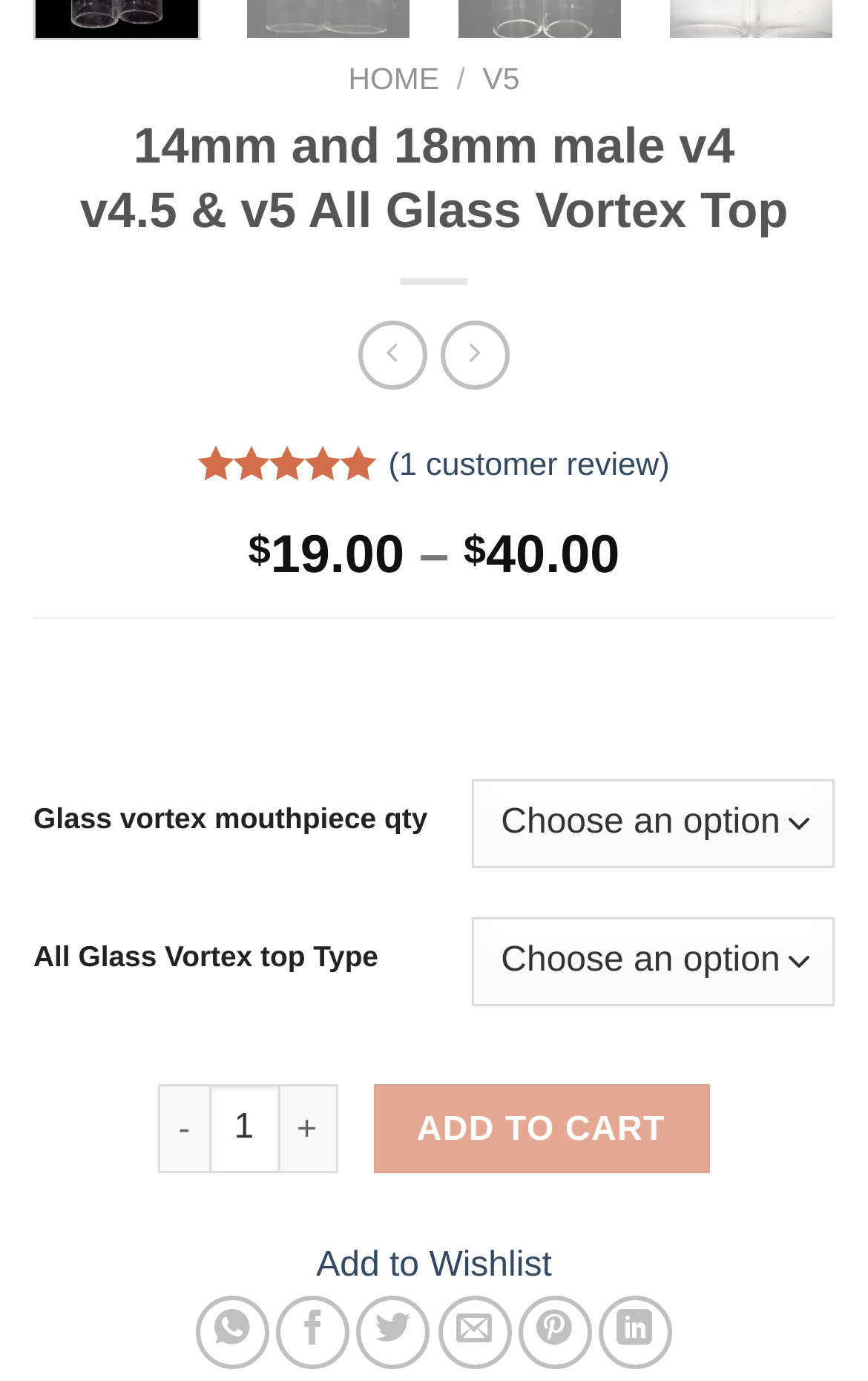Please identify the bounding box coordinates of the element's region that needs to be clicked to fulfill the following instruction: "Click the HOME link". The bounding box coordinates should consist of four float numbers between 0 and 1, i.e., [left, top, right, bottom].

[0.401, 0.045, 0.506, 0.069]